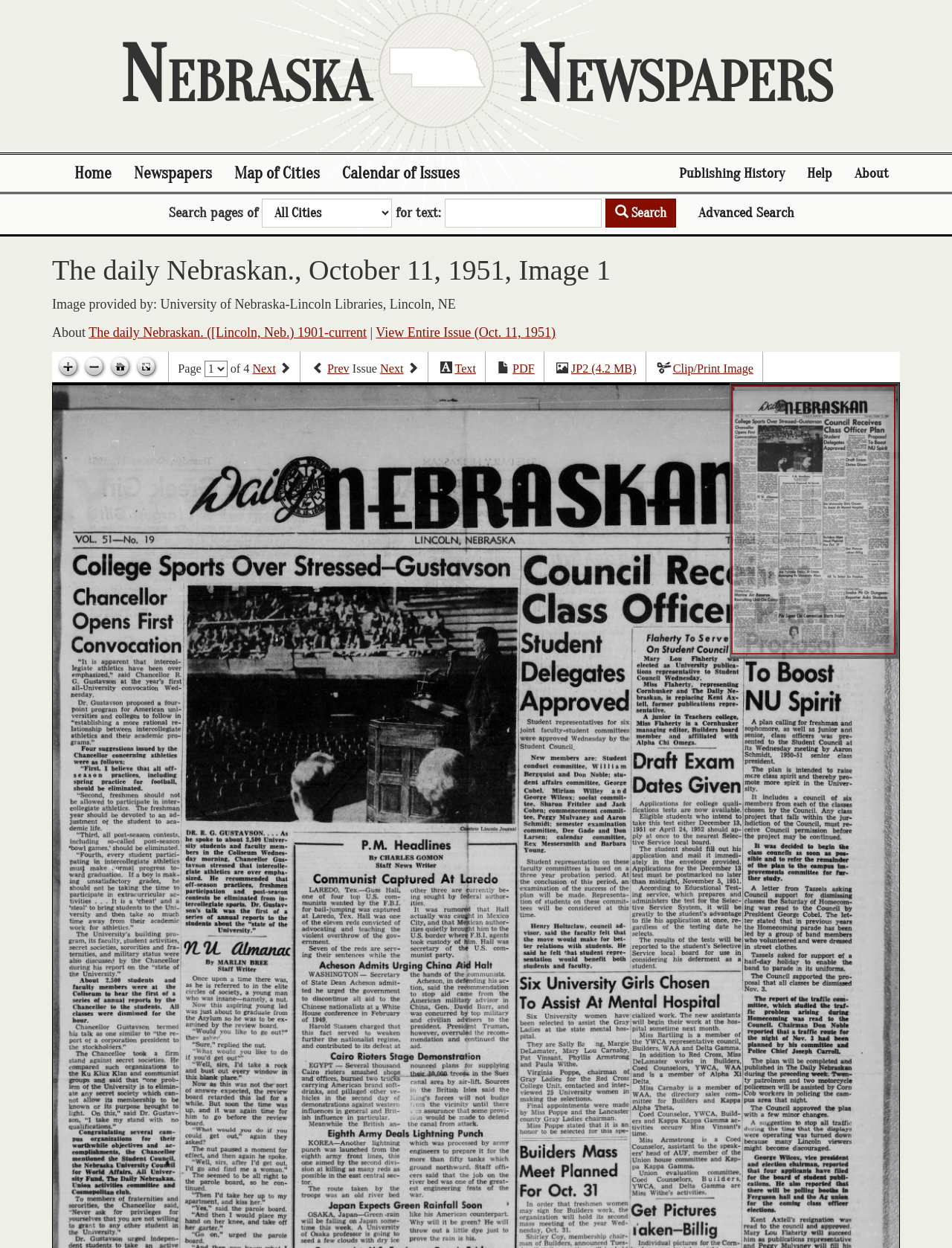Answer in one word or a short phrase: 
What is the date of the newspaper issue on this page?

October 11, 1951